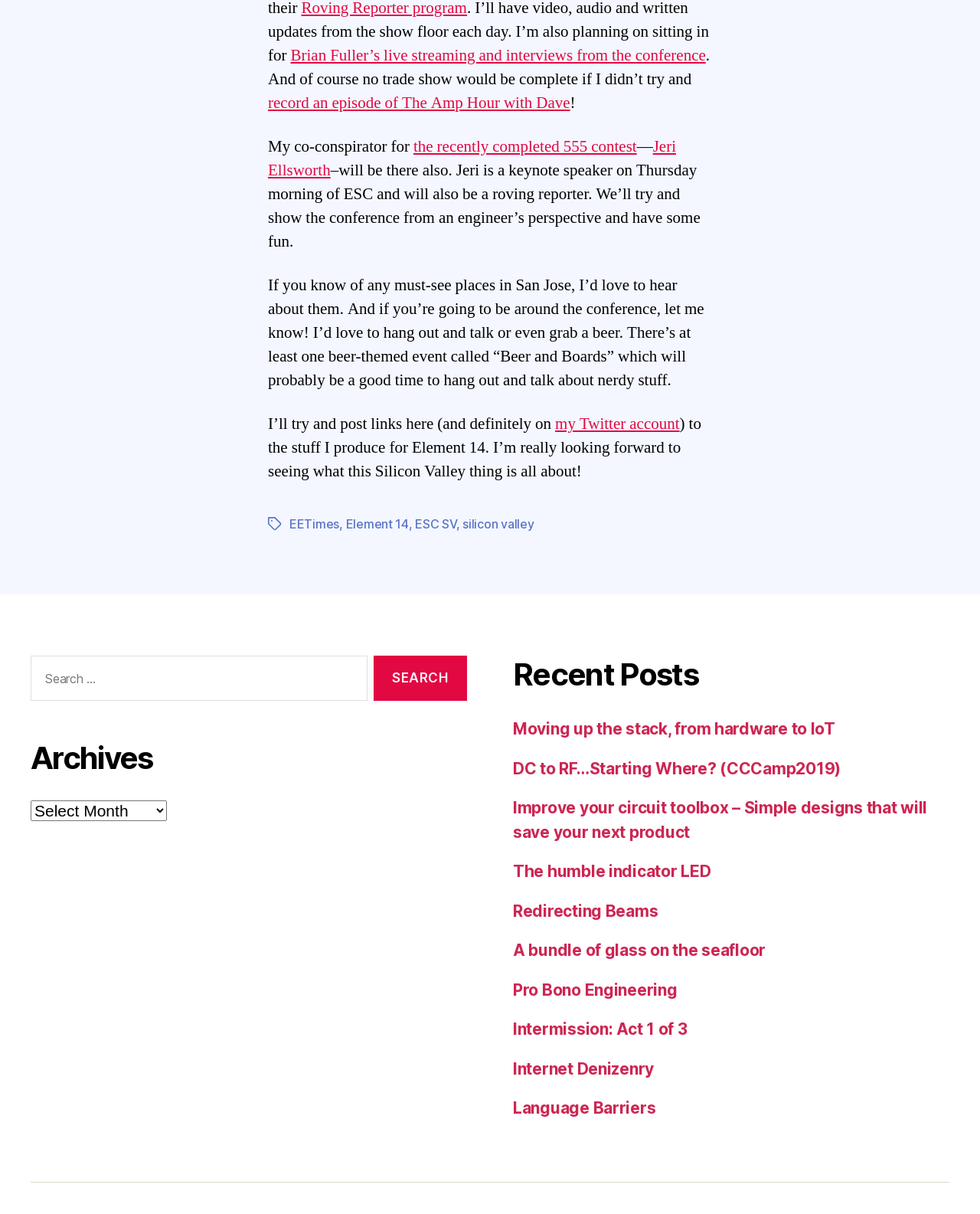Find the bounding box coordinates of the area that needs to be clicked in order to achieve the following instruction: "Contact BARRC". The coordinates should be specified as four float numbers between 0 and 1, i.e., [left, top, right, bottom].

None